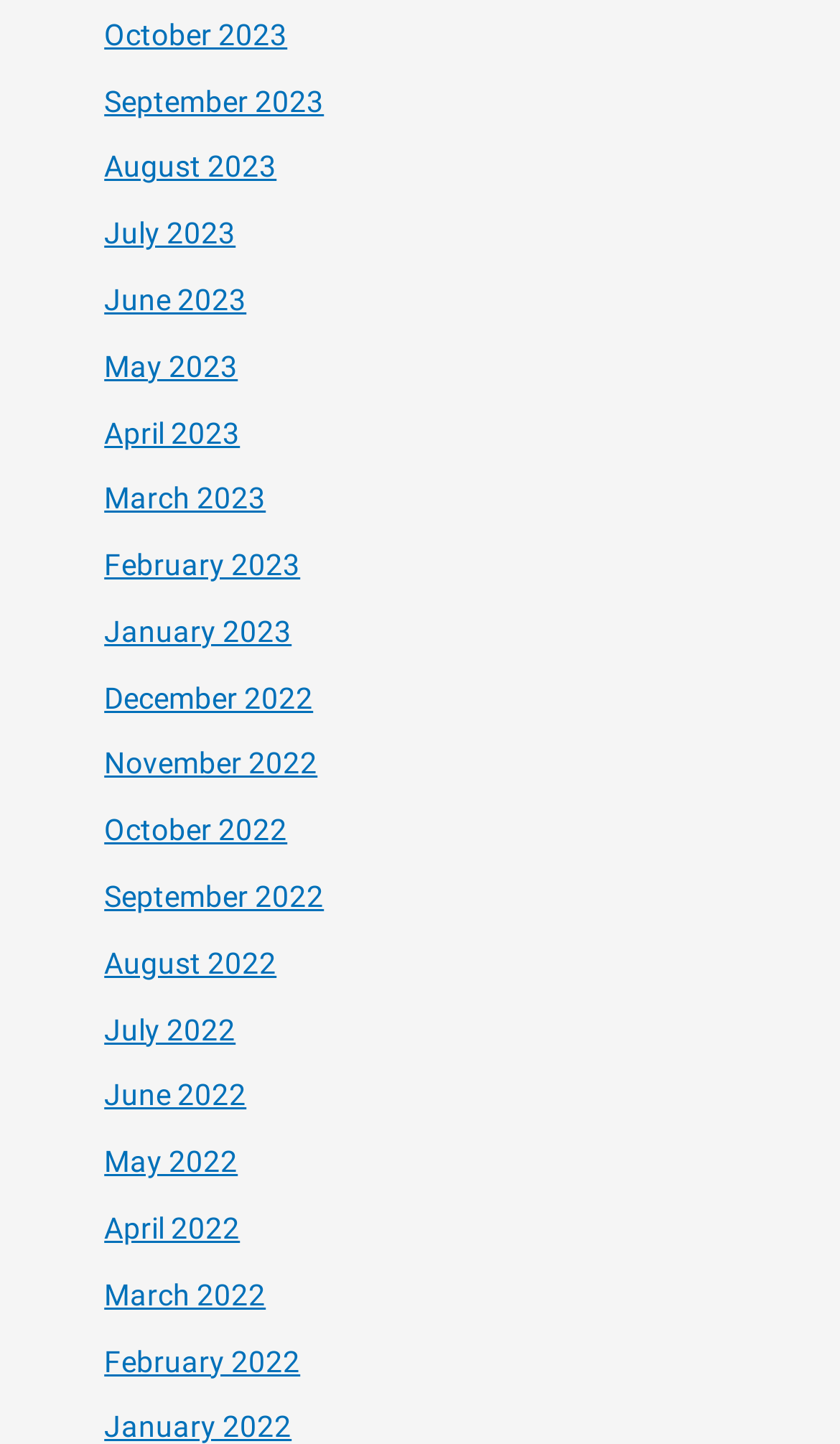Determine the bounding box coordinates for the area you should click to complete the following instruction: "view October 2023".

[0.124, 0.012, 0.342, 0.036]